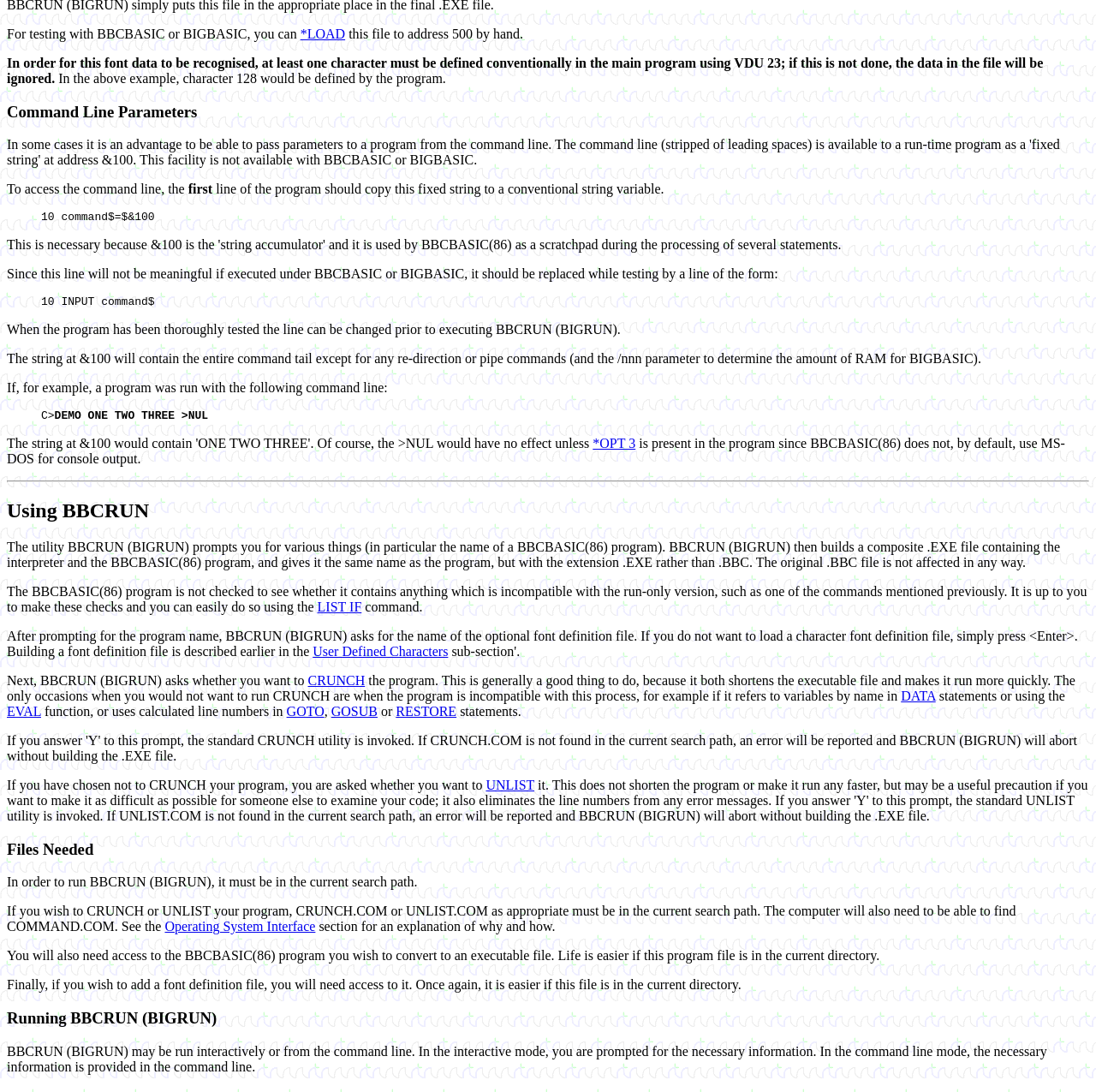Determine the bounding box coordinates of the section to be clicked to follow the instruction: "Click the 'LOAD' link". The coordinates should be given as four float numbers between 0 and 1, formatted as [left, top, right, bottom].

[0.274, 0.024, 0.315, 0.037]